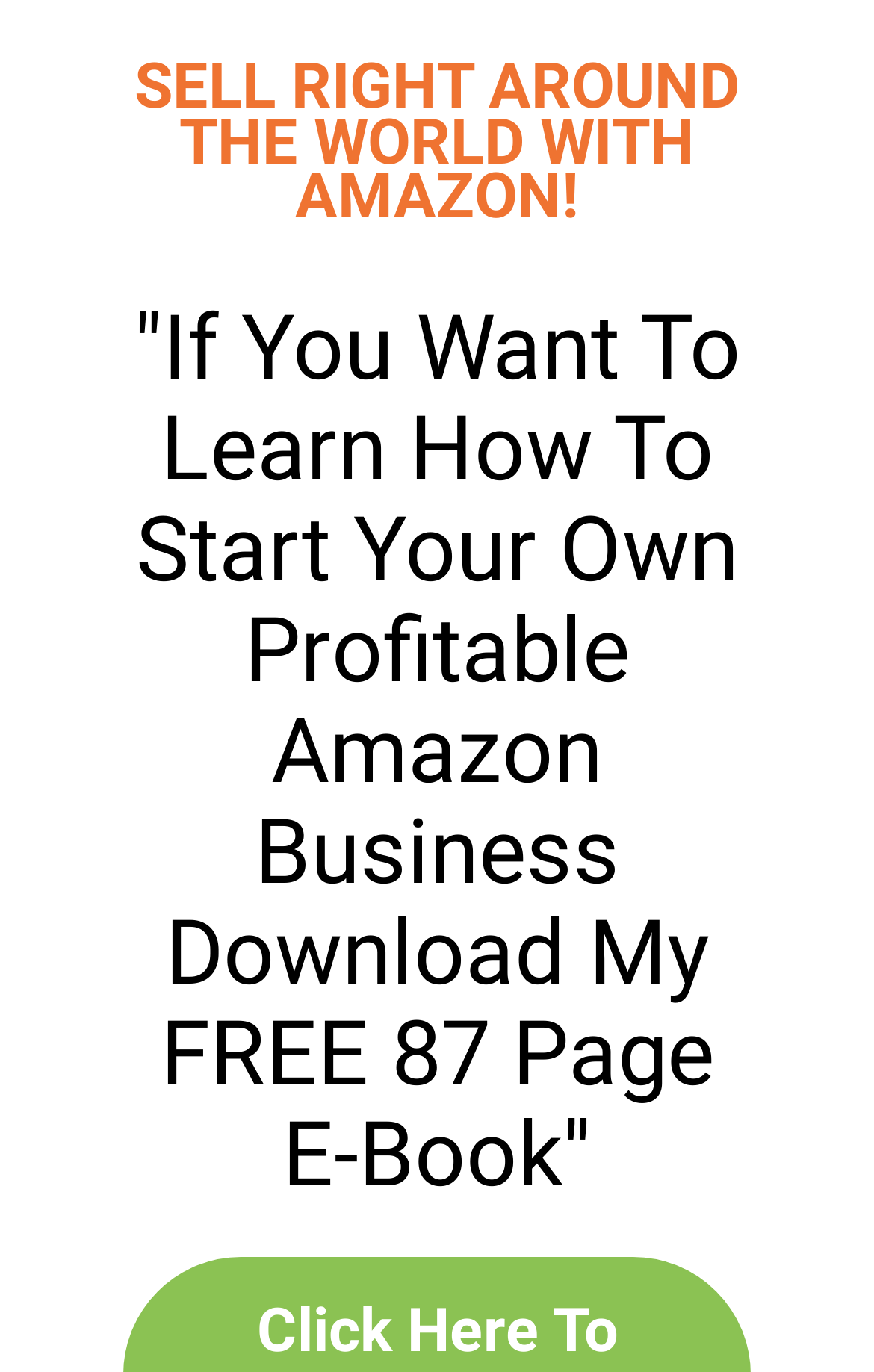Identify and provide the main heading of the webpage.

"If You Want To Learn How To Start Your Own Profitable Amazon Business Download My FREE 87 Page E-Book"
